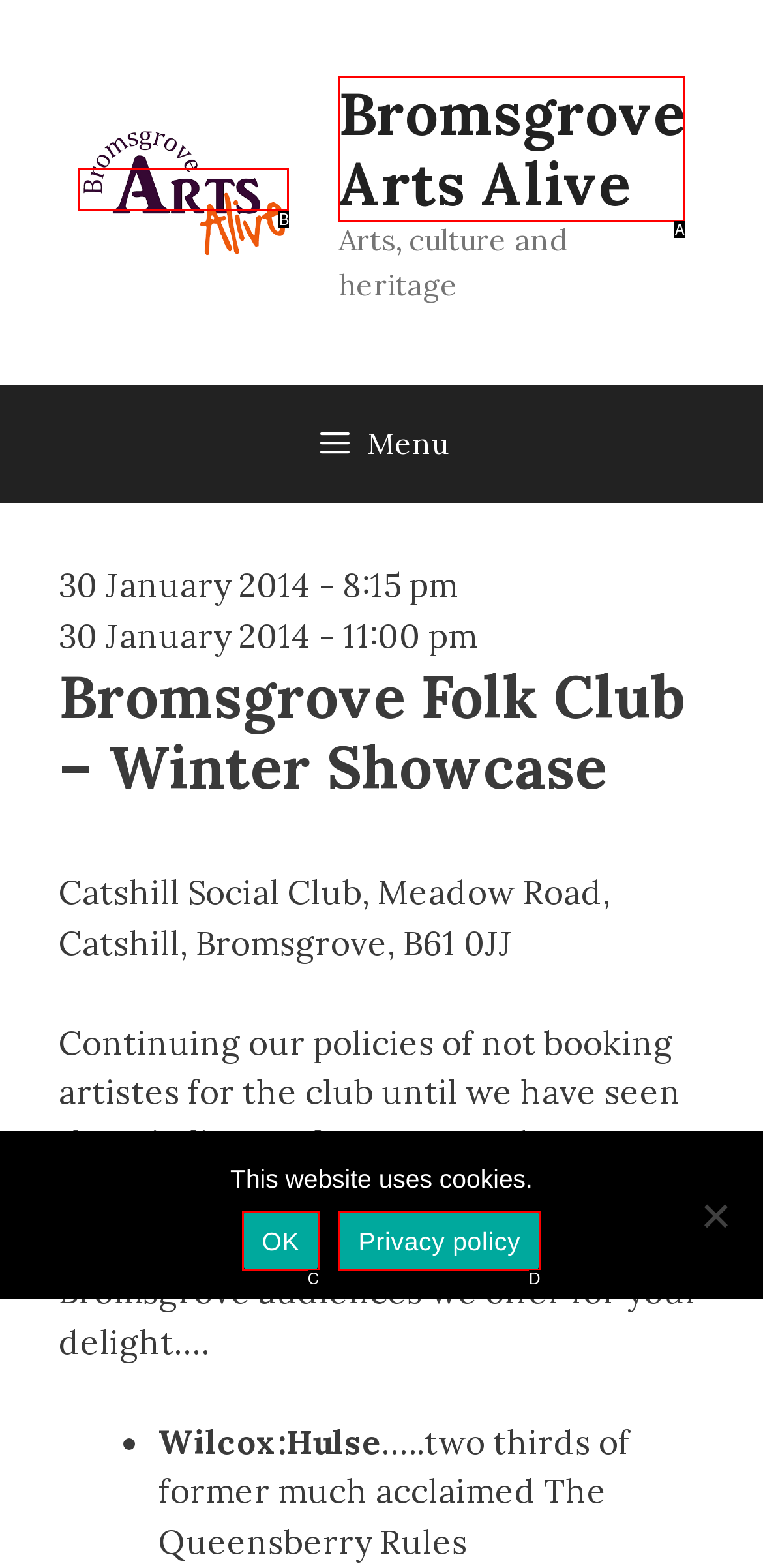From the given choices, determine which HTML element matches the description: Bromsgrove Arts Alive. Reply with the appropriate letter.

A